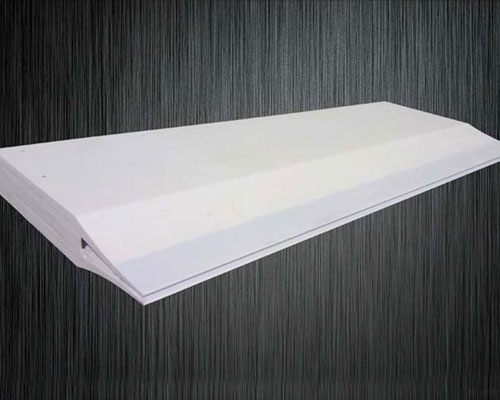What is the result of the feeder nozzle cavity's surface engineering?
Answer the question based on the image using a single word or a brief phrase.

Smooth flow and minimized defects